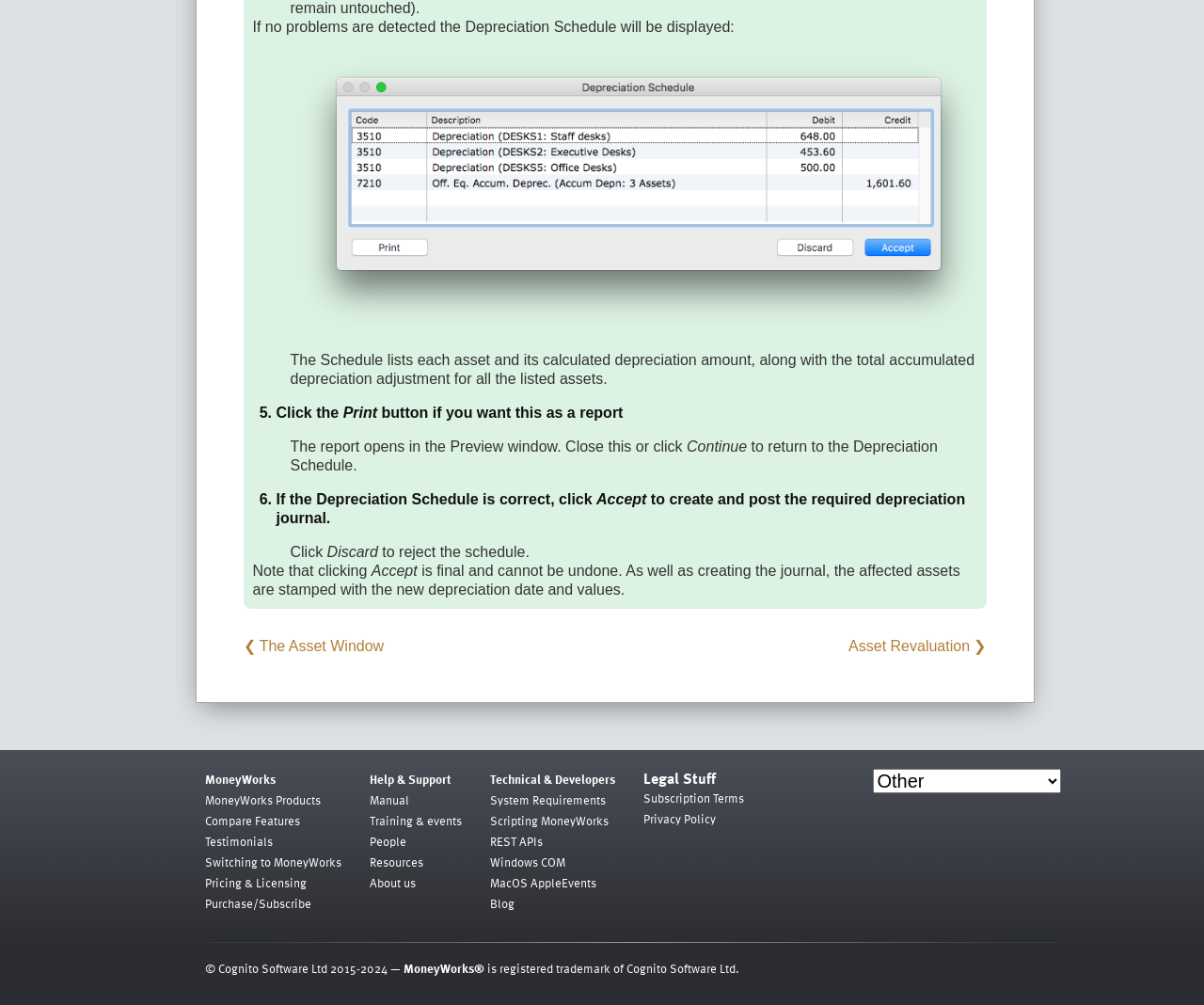Determine the bounding box coordinates for the element that should be clicked to follow this instruction: "View the latest post 'Wyze Floodlight Camera: Enhancing Home Security with Cutting-Edge Technology'". The coordinates should be given as four float numbers between 0 and 1, in the format [left, top, right, bottom].

None